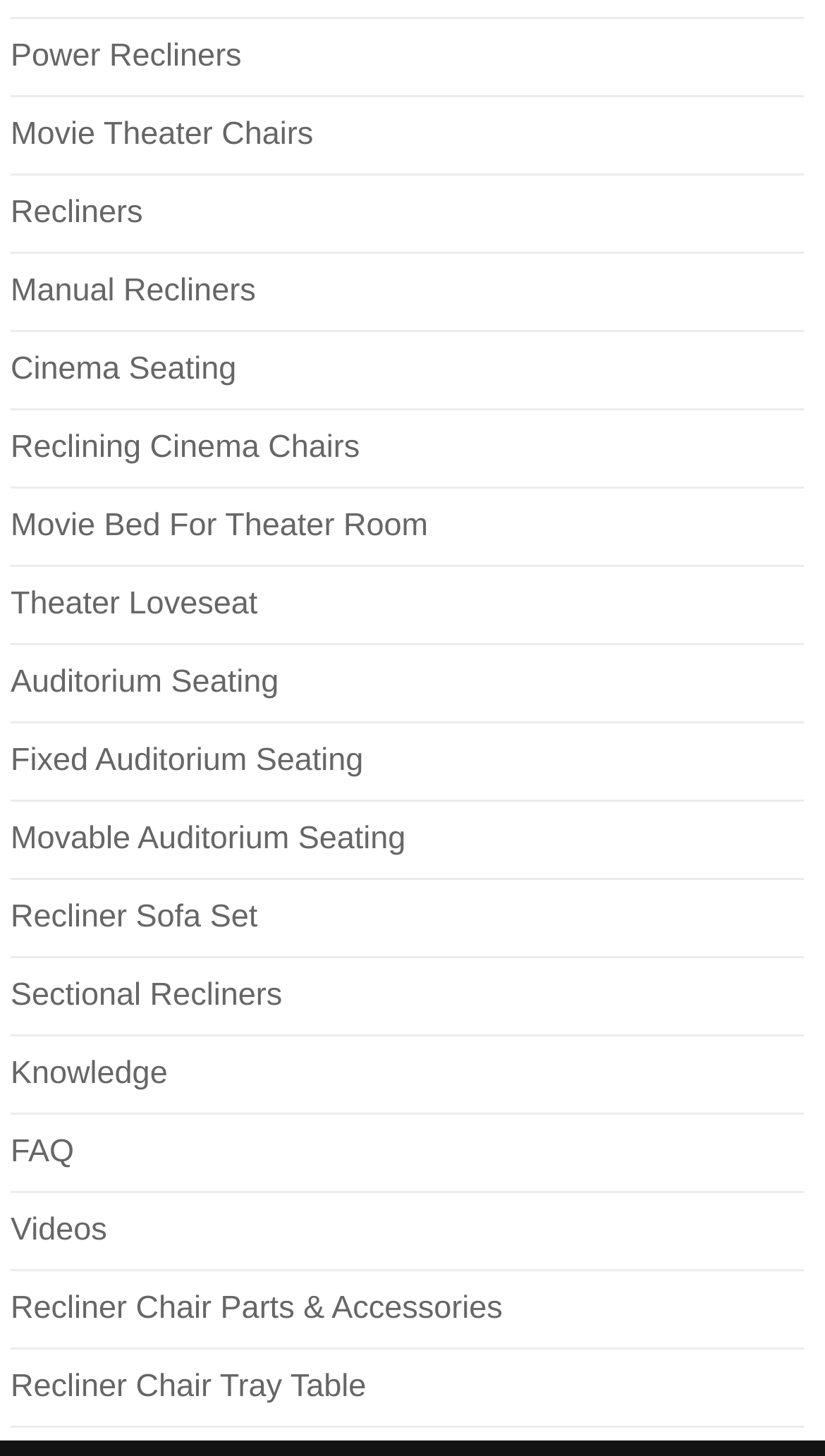Please analyze the image and provide a thorough answer to the question:
Can I find FAQs on this website?

By looking at the links provided on the webpage, I can see that there is a 'FAQ' section, which suggests that I can find frequently asked questions and their answers on this website.